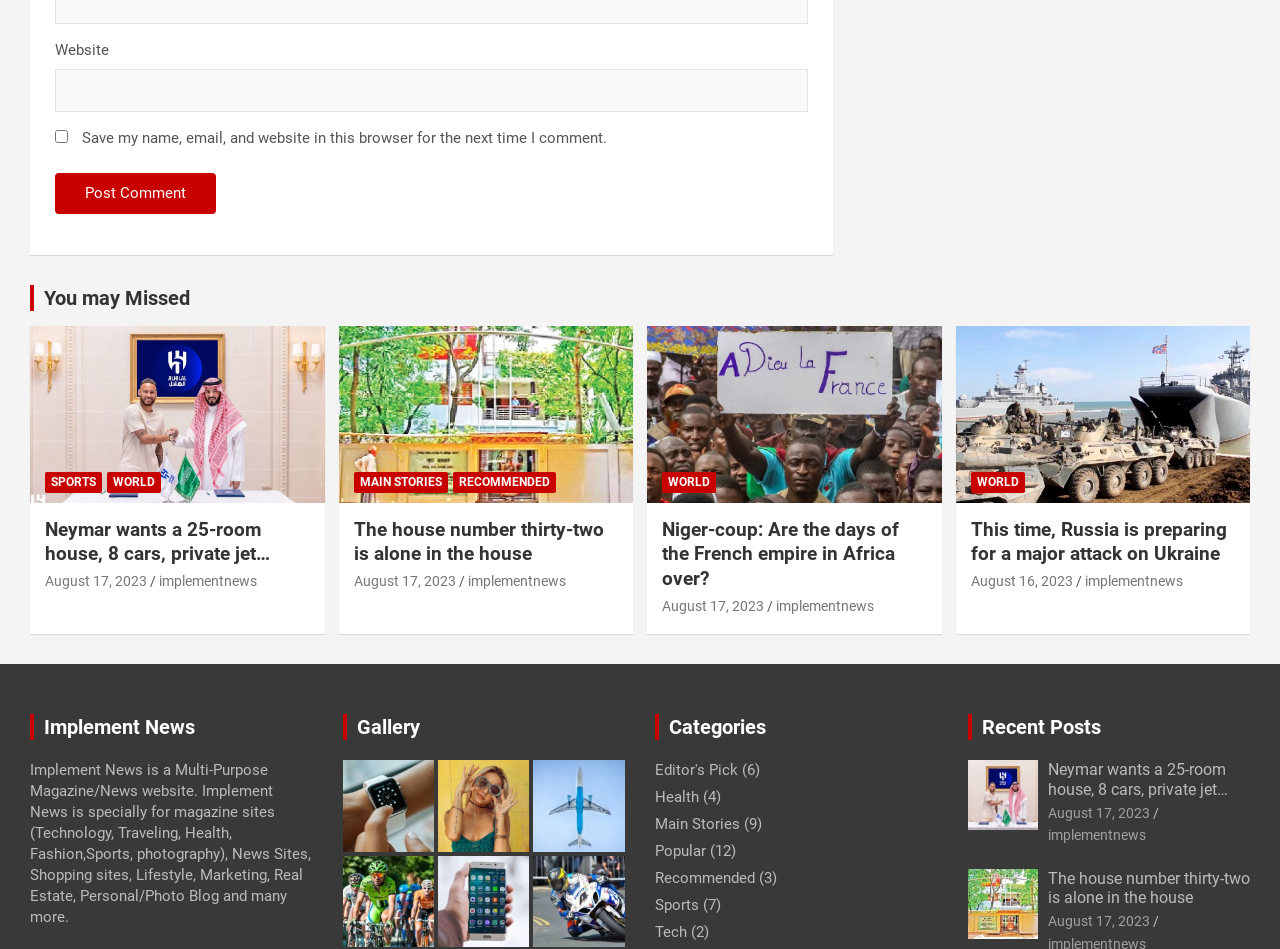Provide the bounding box for the UI element matching this description: "August 16, 2023".

[0.758, 0.604, 0.838, 0.621]